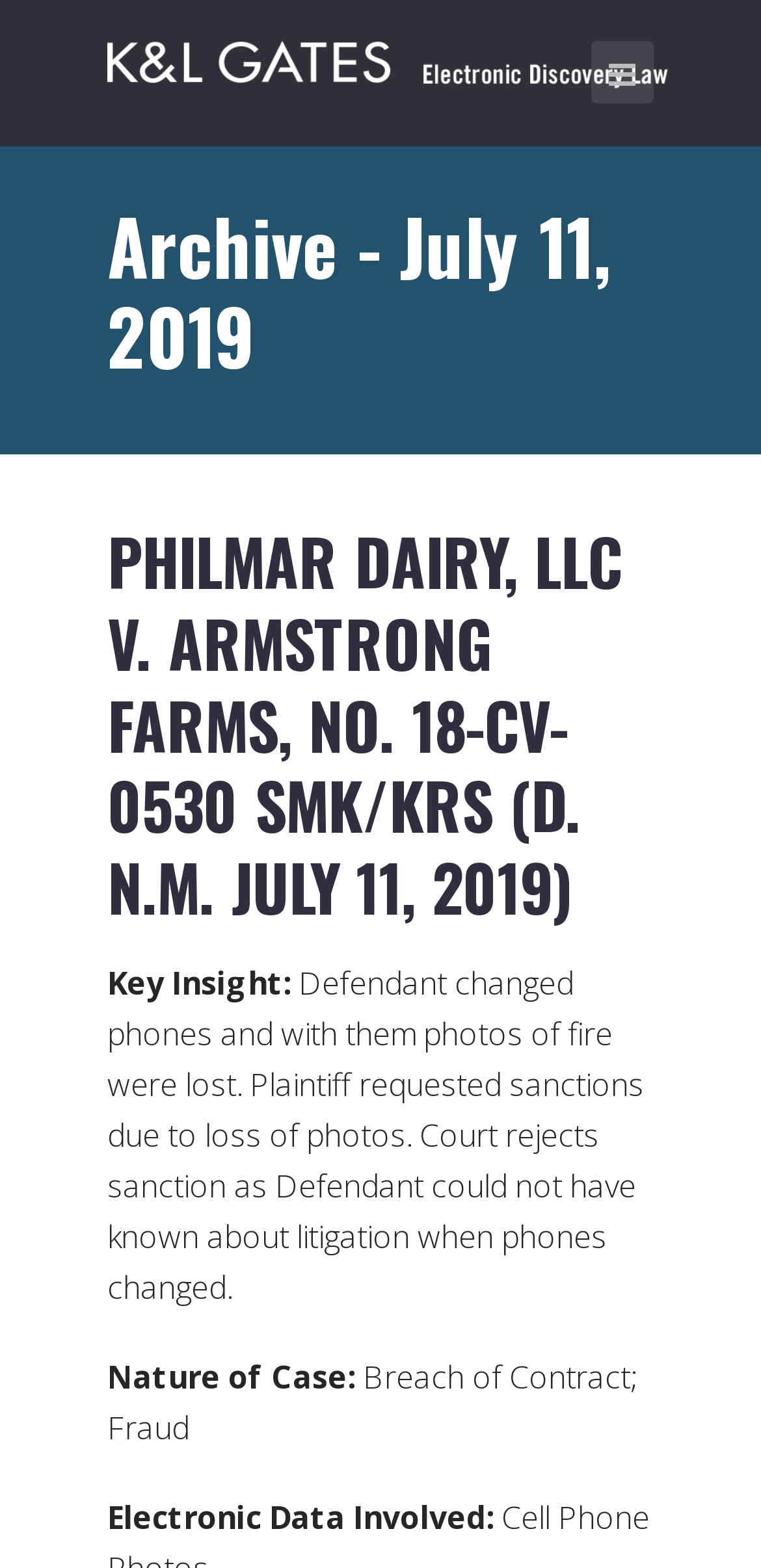Produce a meticulous description of the webpage.

The webpage appears to be a legal case summary page, specifically focused on electronic discovery law. At the top, there is a link to "Electronic Discovery Law" and a small icon represented by "\uf0c9". Below this, there is a heading that reads "Archive - July 11, 2019". 

Underneath the heading, there is a section that contains a header with a case title, "PHILMAR DAIRY, LLC V. ARMSTRONG FARMS, NO. 18-CV-0530 SMK/KRS (D. N.M. JULY 11, 2019)", which is also a clickable link. 

To the right of the case title, there are three sections of text. The first section is labeled "Key Insight:" and summarizes the key point of the case, which is about a defendant changing phones and losing photos of a fire, and the court's decision not to impose sanctions. 

The second section is labeled "Nature of Case:" and lists the types of cases involved, which are "Breach of Contract" and "Fraud". 

The third section is labeled "Electronic Data Involved:" but does not contain any additional information.